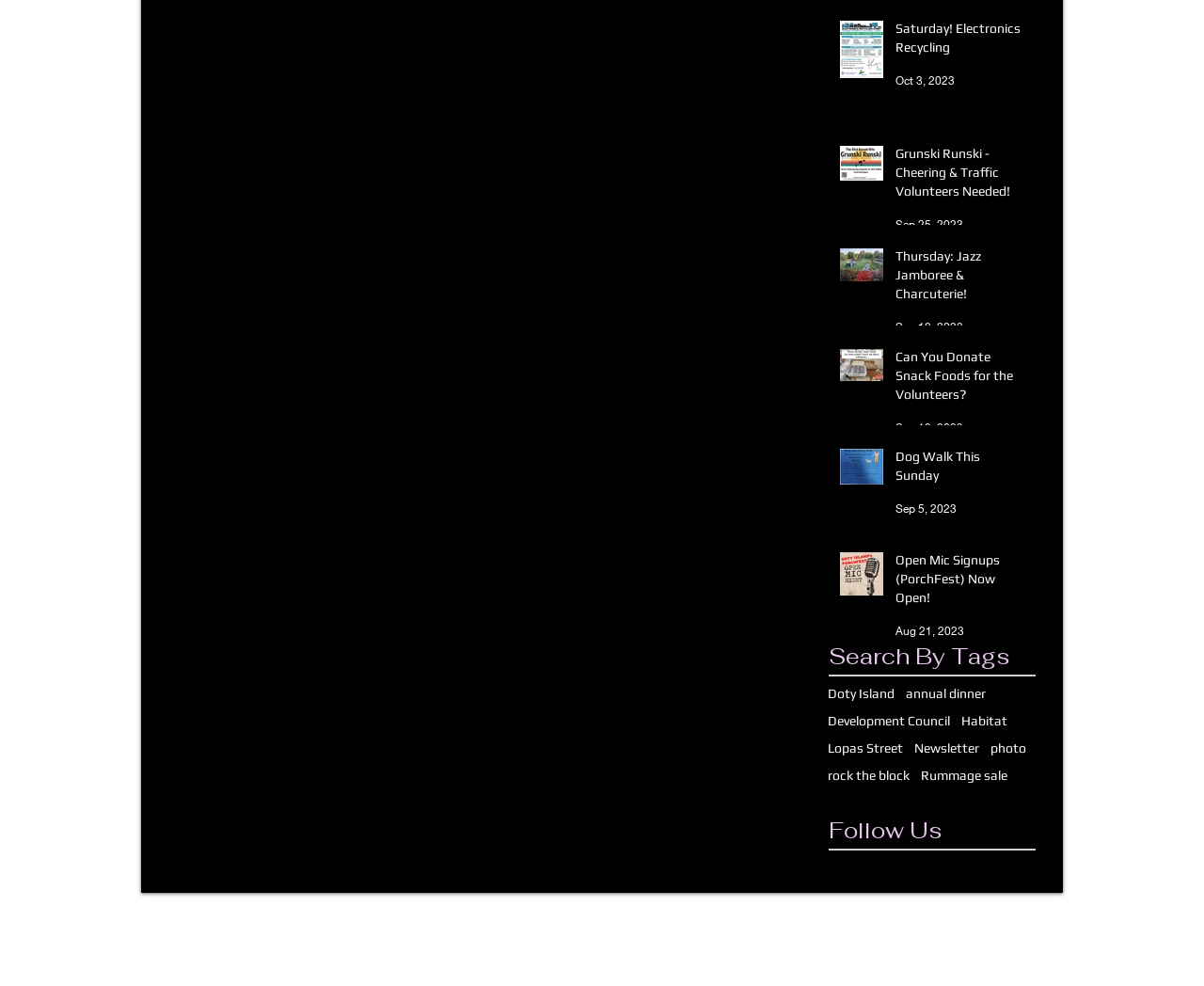Can you give a detailed response to the following question using the information from the image? What social media platforms are available for following?

The list element with the text 'Social Bar' has three link elements underneath it, which represent the available social media platforms for following, namely Facebook, Twitter, and Google.